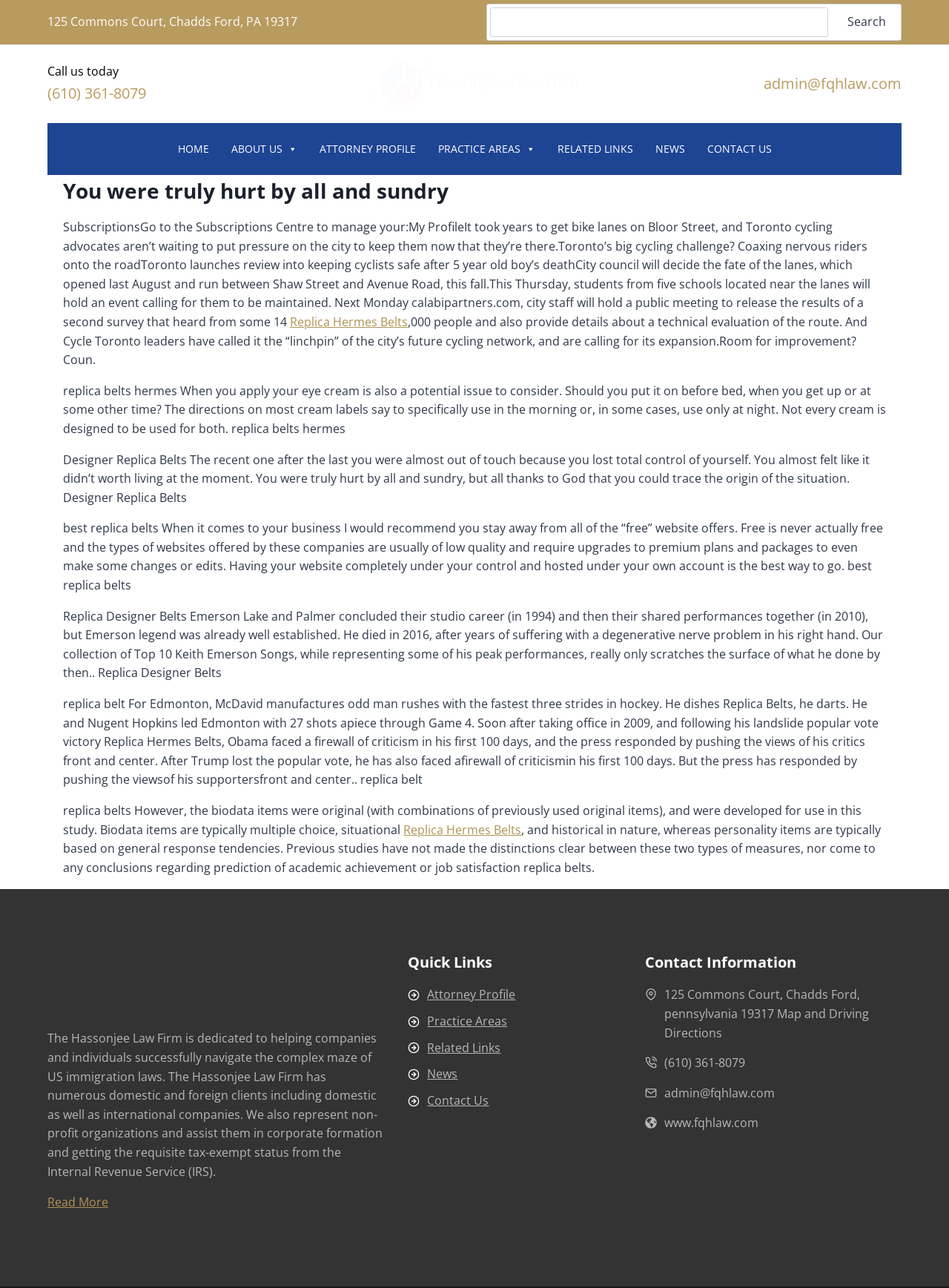Show the bounding box coordinates for the HTML element as described: "Home".

[0.175, 0.096, 0.232, 0.136]